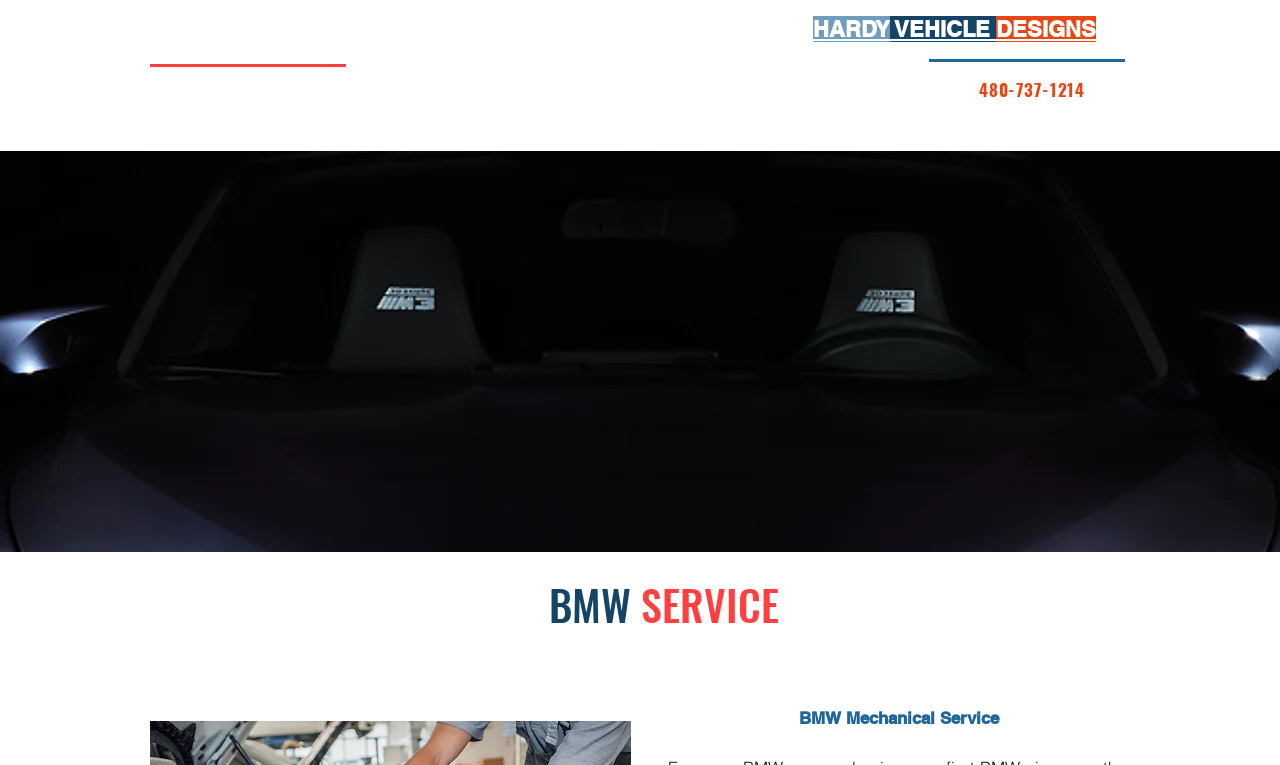Describe every aspect of the webpage comprehensively.

The webpage is about BMW maintenance and repair services offered by HVD Auto. At the top left corner, there is a logo of Hardy Vehicle Designs, which is a link. Next to it, there is a heading that reads "Mechanical - Auto Body BMW Specialists". 

On the top right corner, there is a phone number "480-737-1214" and a link to "HARDY VEHICLE DESIGNS". Below the logo, there is a navigation menu with links to various sections of the website, including "Home", "Services", "About", "BMW", "Accident", "Contact", "Projects", "Vendors", and "Tesla". 

In the middle of the page, there is an image, and below it, there is a heading that reads "BMW SERVICE". Further down, there is another heading that reads "BMW Mechanical Service". The overall structure of the webpage is organized, with clear headings and concise text, making it easy to navigate and find information about BMW maintenance and repair services offered by HVD Auto.